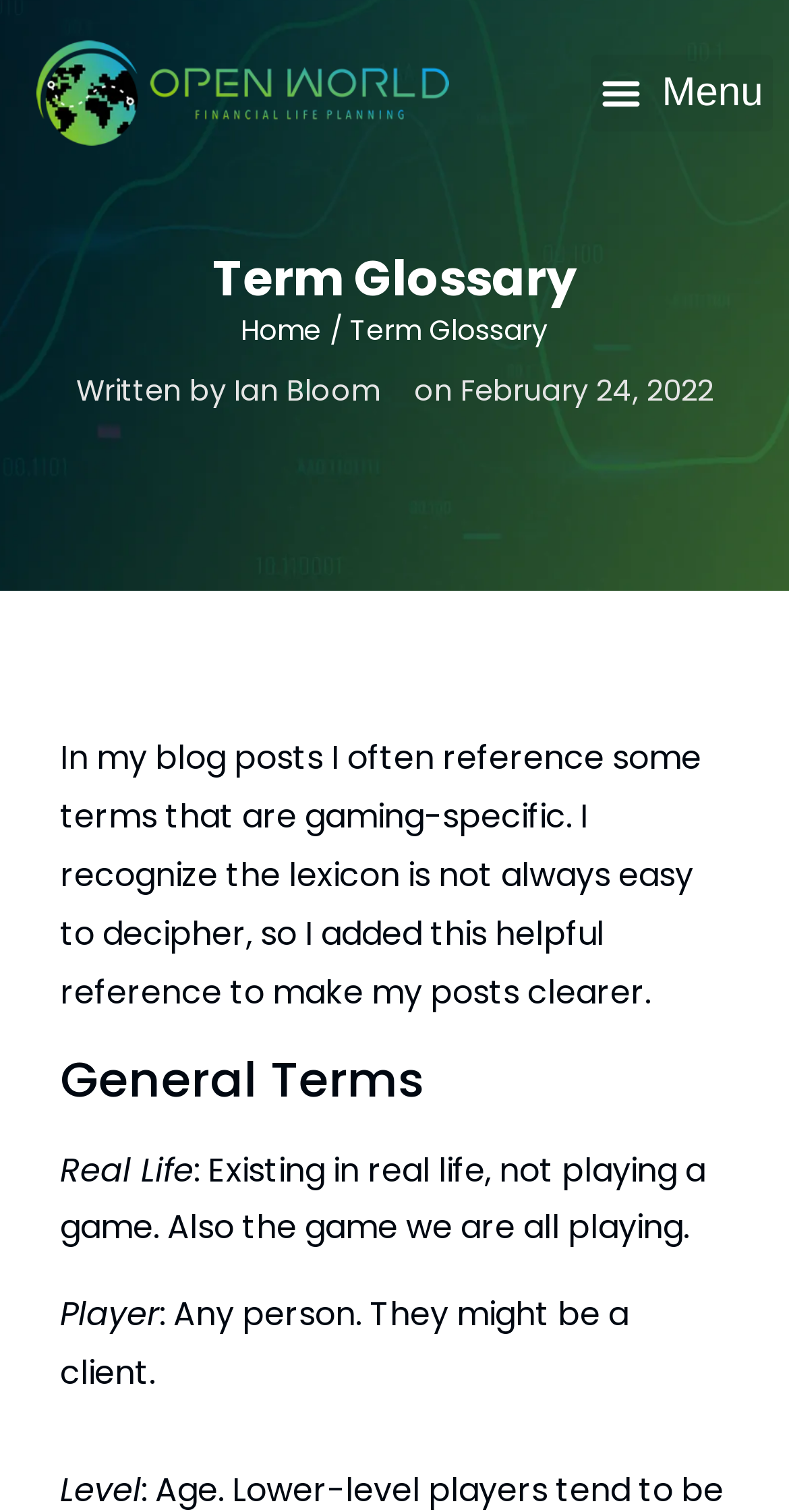Respond concisely with one word or phrase to the following query:
How many navigation links are there?

2